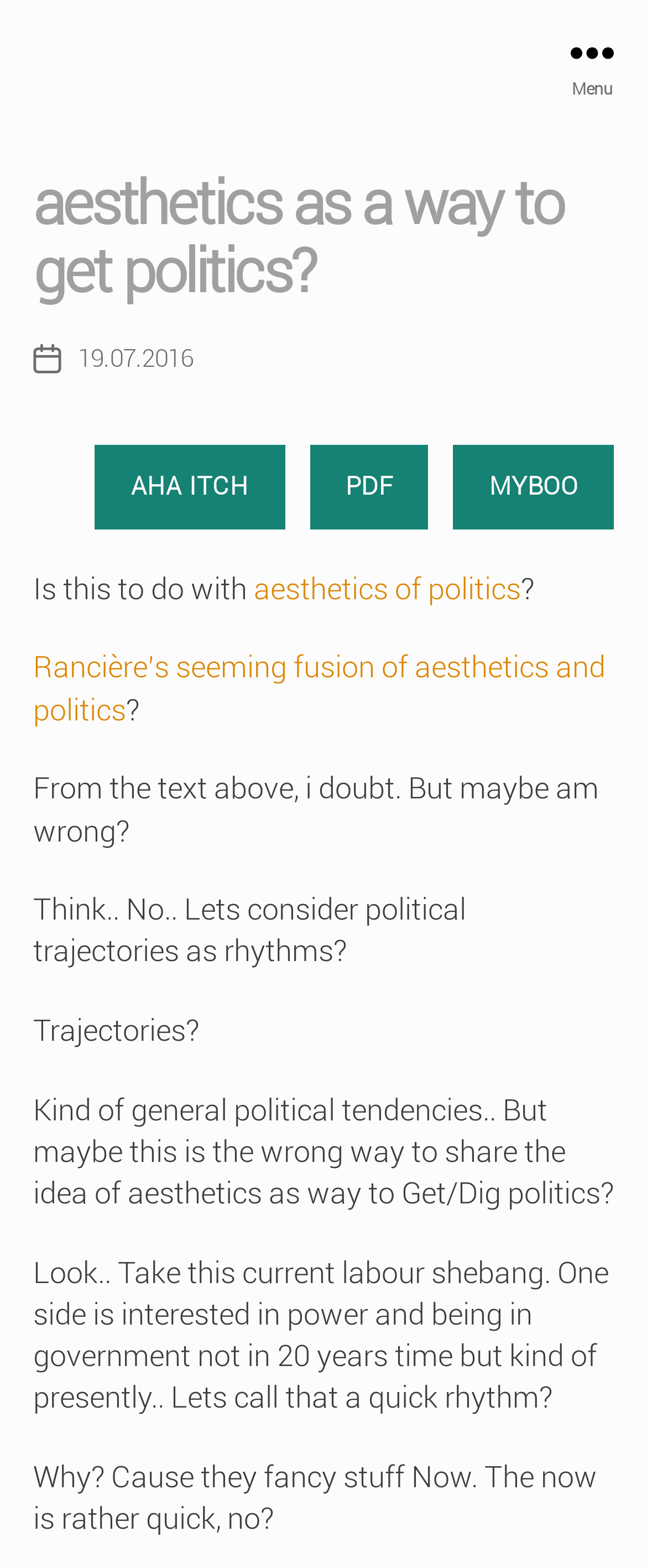Locate and generate the text content of the webpage's heading.

aesthetics as a way to get politics?